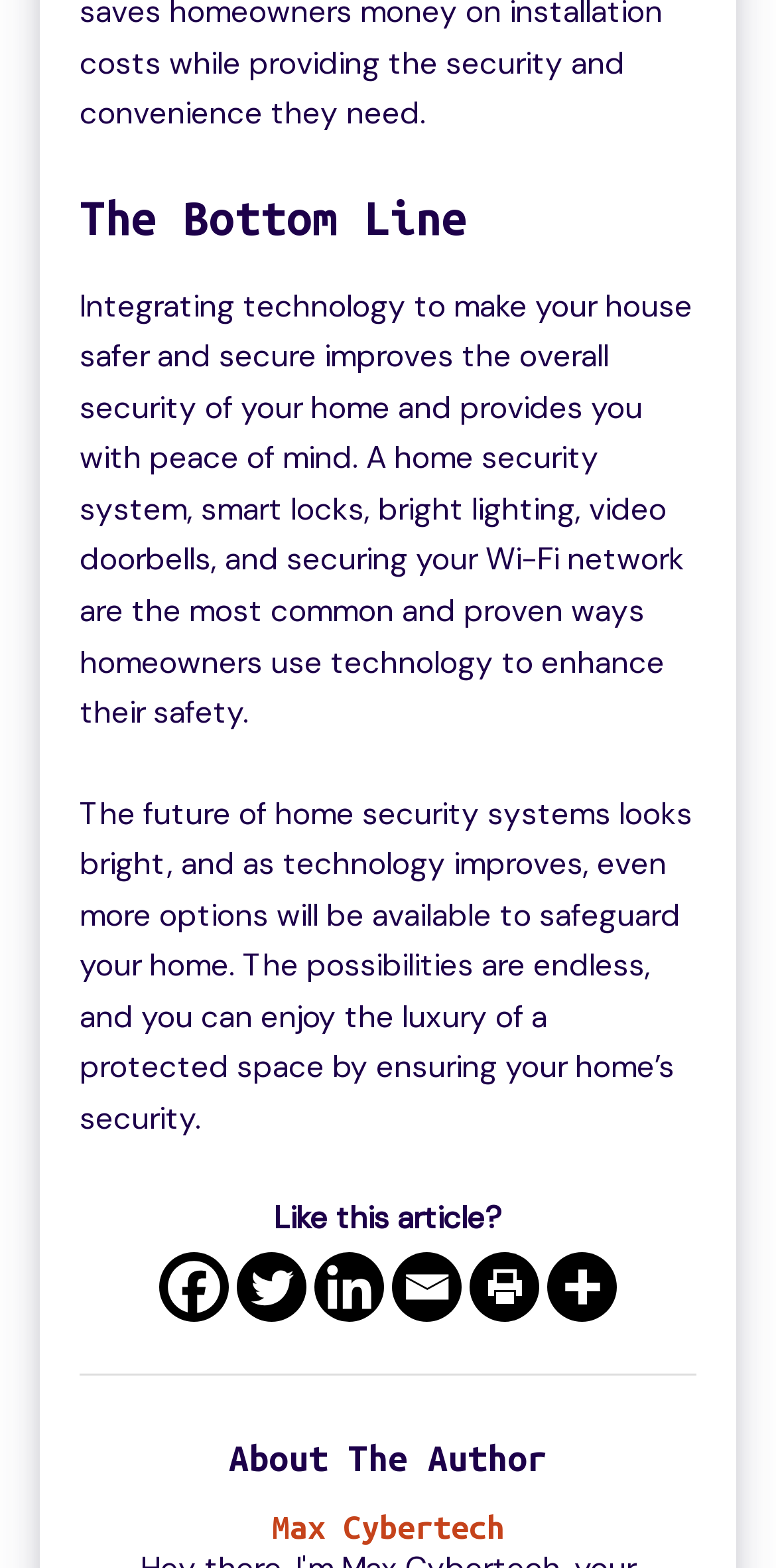Please specify the bounding box coordinates of the area that should be clicked to accomplish the following instruction: "Read about the author". The coordinates should consist of four float numbers between 0 and 1, i.e., [left, top, right, bottom].

[0.103, 0.917, 0.897, 0.942]